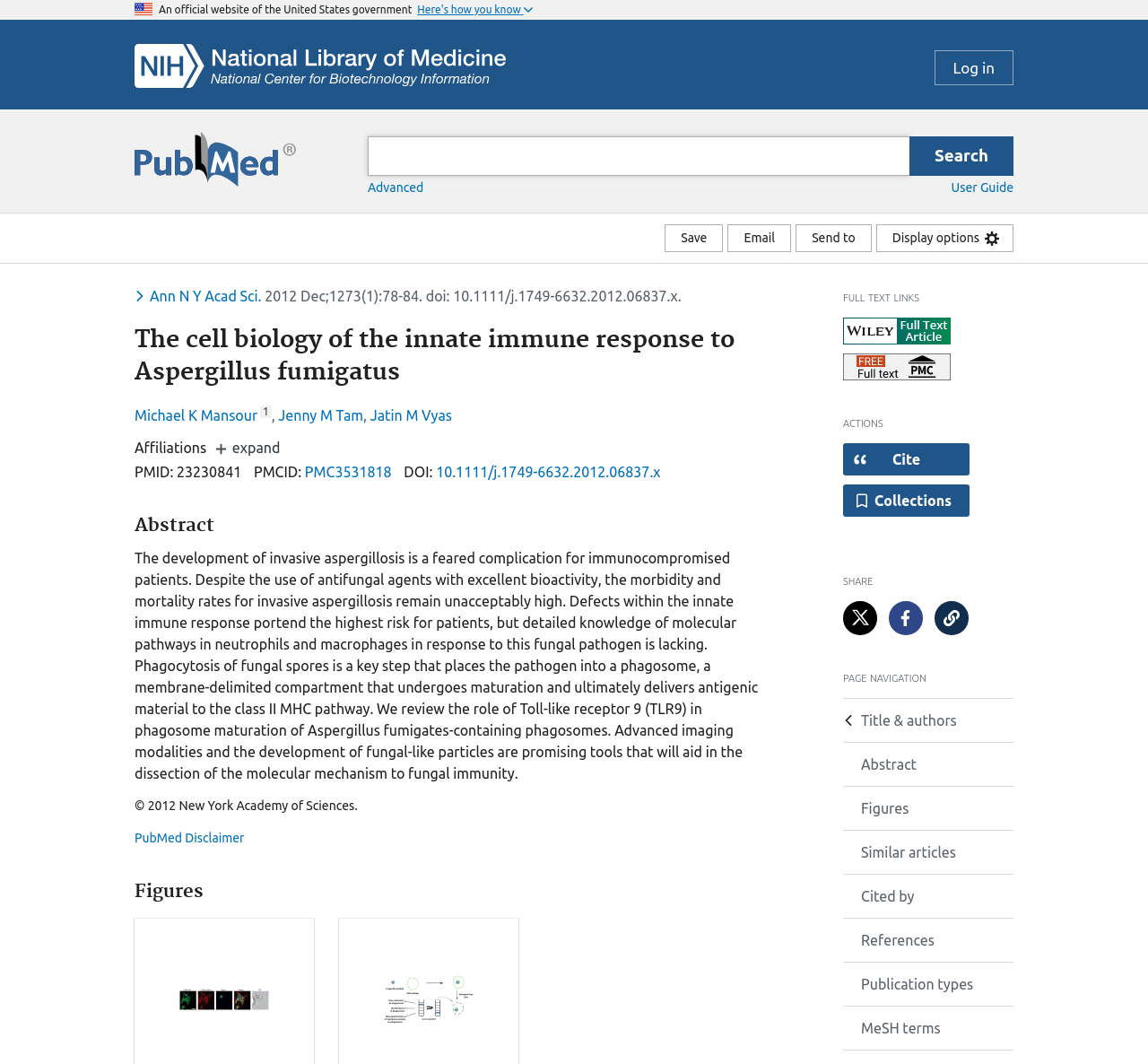Point out the bounding box coordinates of the section to click in order to follow this instruction: "View the full text at PubMed Central".

[0.734, 0.332, 0.828, 0.358]